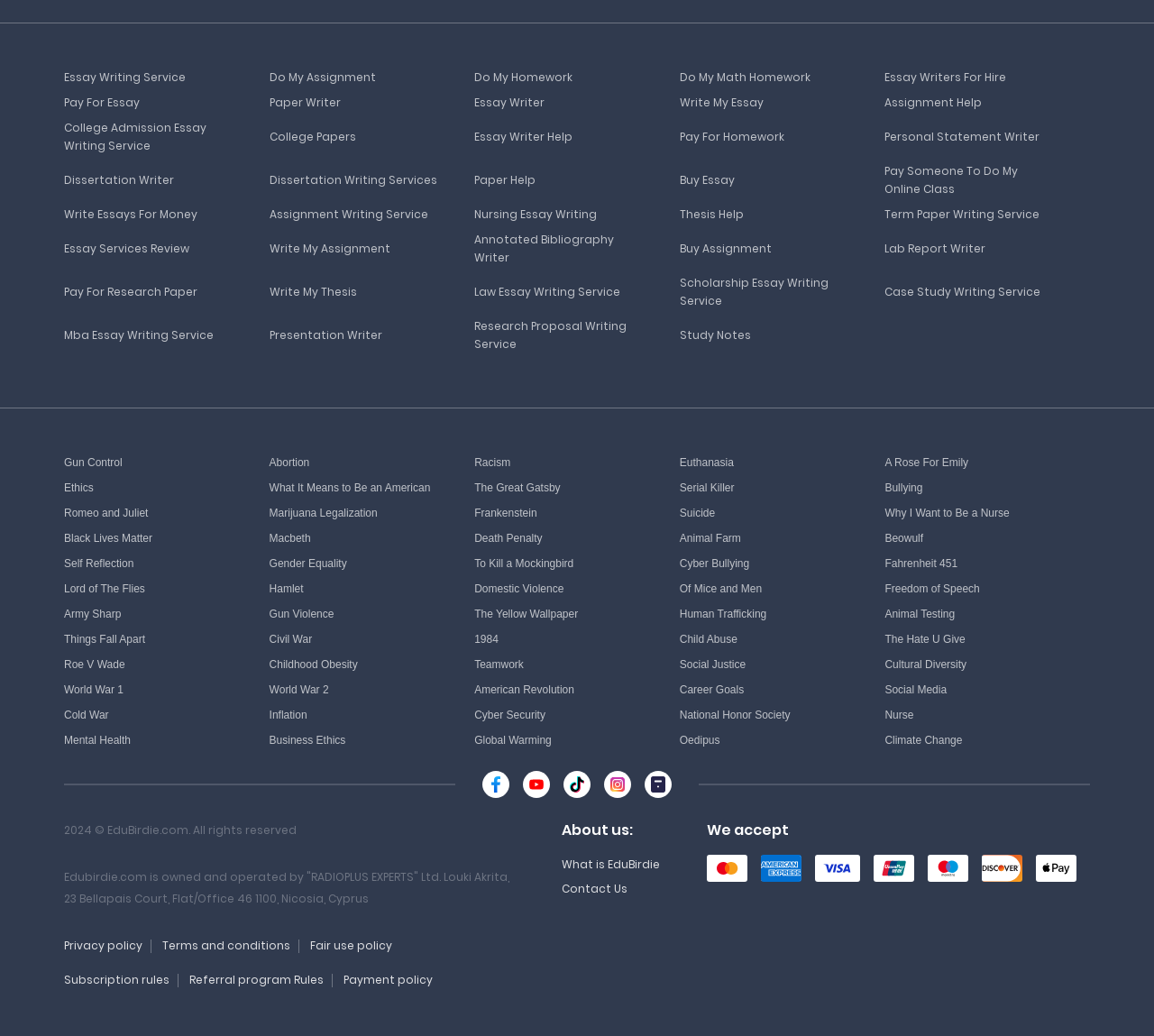Please mark the clickable region by giving the bounding box coordinates needed to complete this instruction: "Click on College Admission Essay Writing Service".

[0.055, 0.116, 0.179, 0.148]